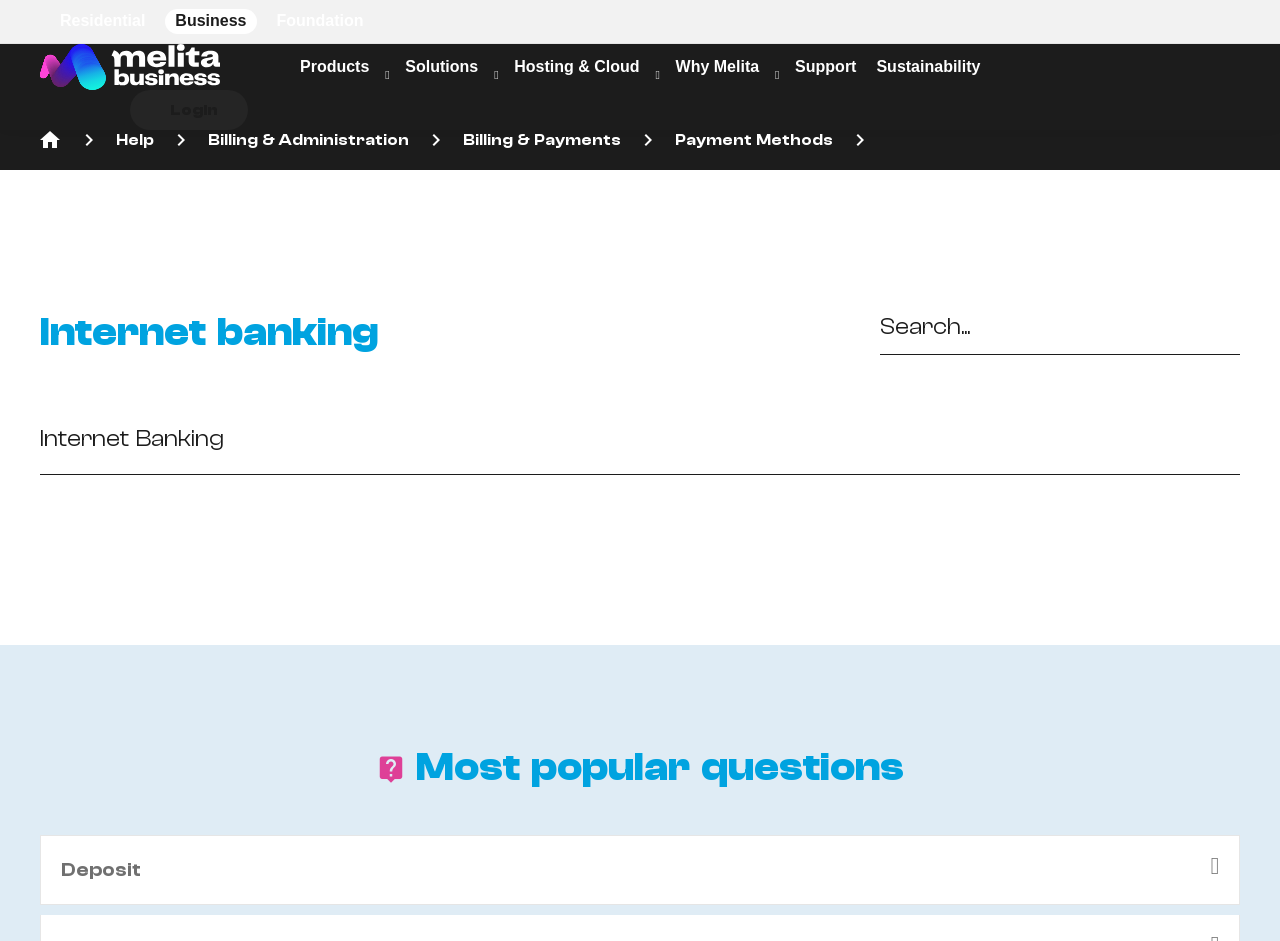Answer the question below with a single word or a brief phrase: 
What is the purpose of the search bar?

Search